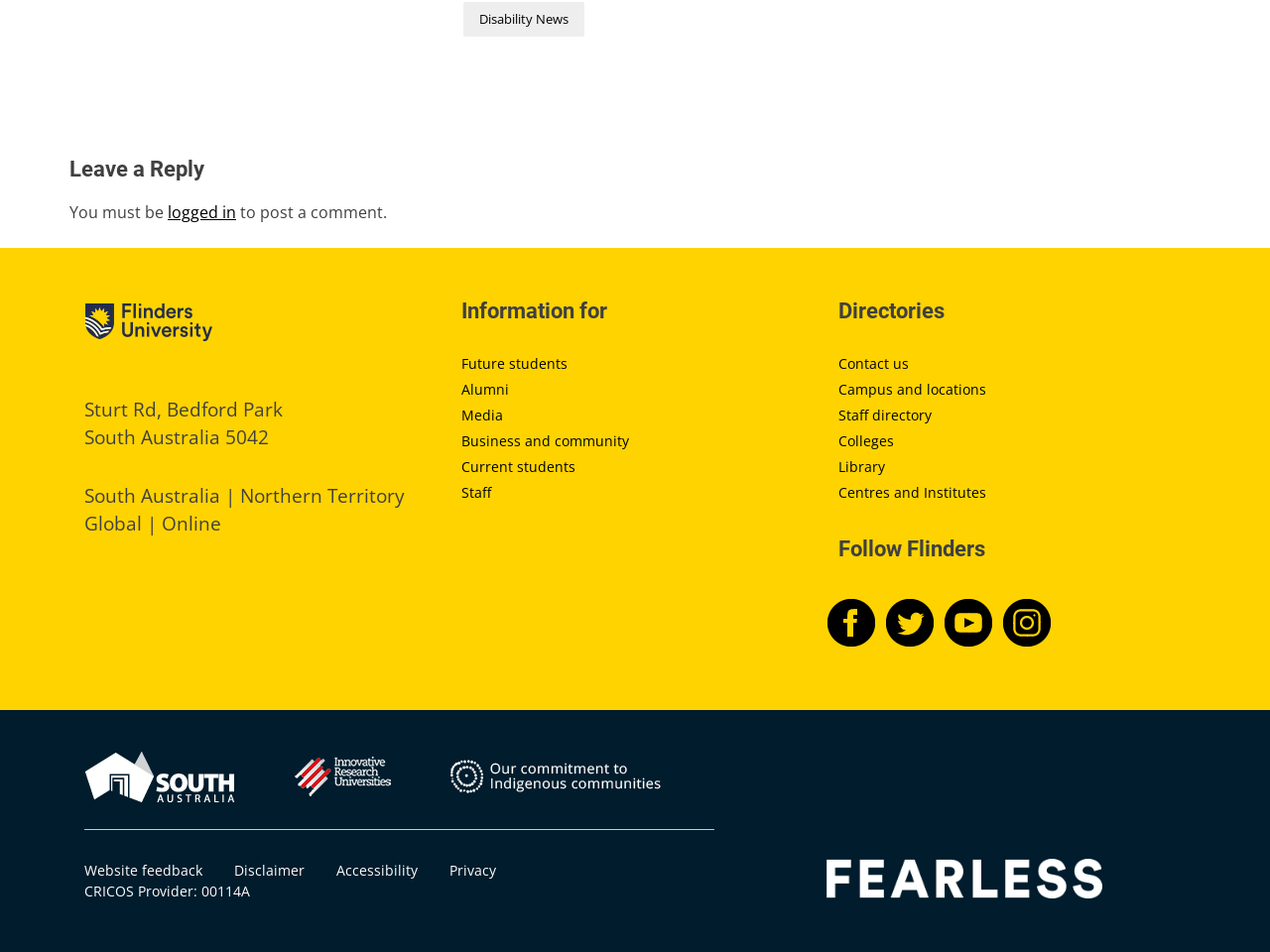Provide the bounding box for the UI element matching this description: "alt="Brand SA logo"".

[0.066, 0.787, 0.185, 0.845]